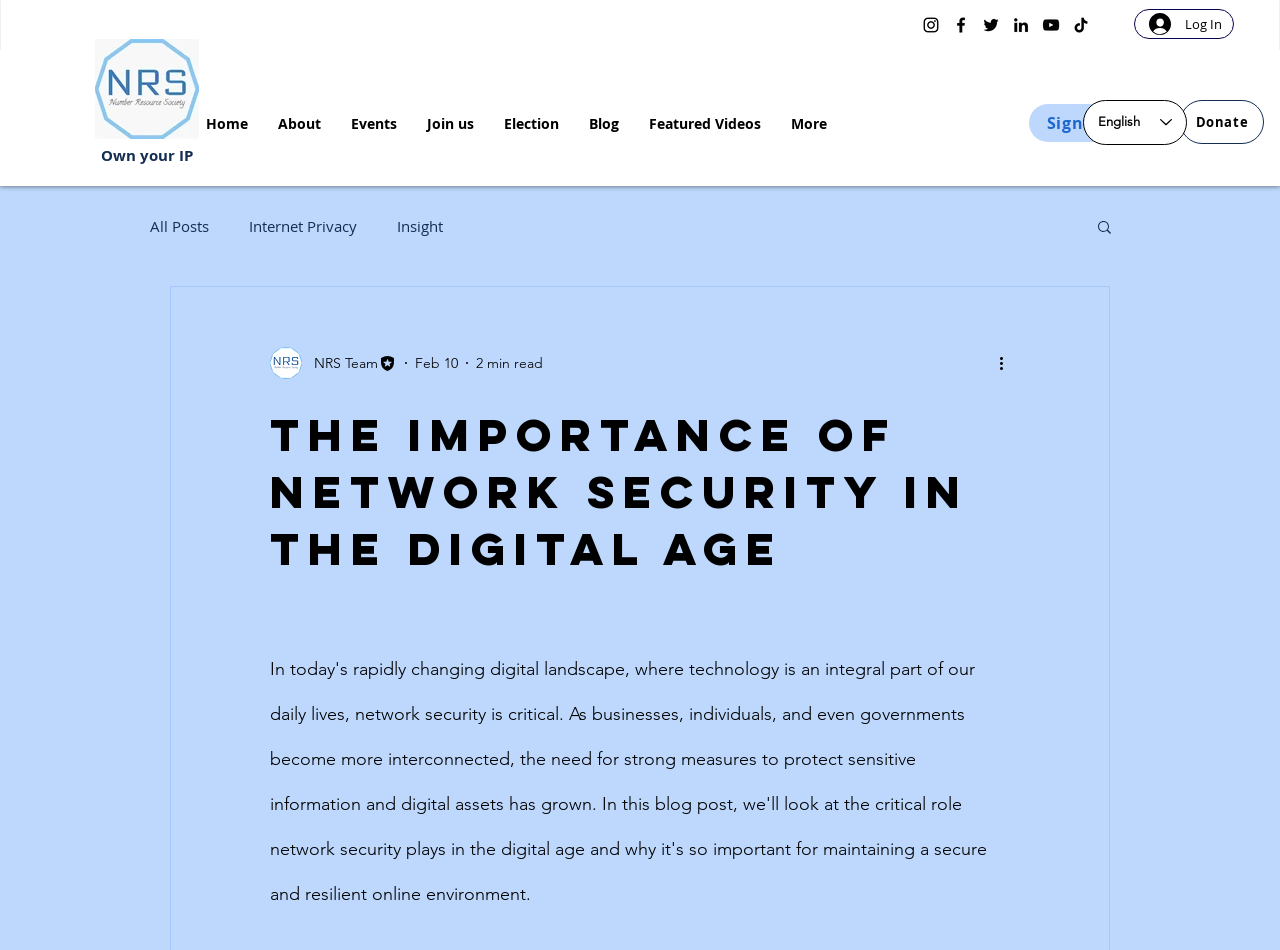Locate the bounding box coordinates of the element you need to click to accomplish the task described by this instruction: "Click the Donate button".

[0.922, 0.105, 0.988, 0.152]